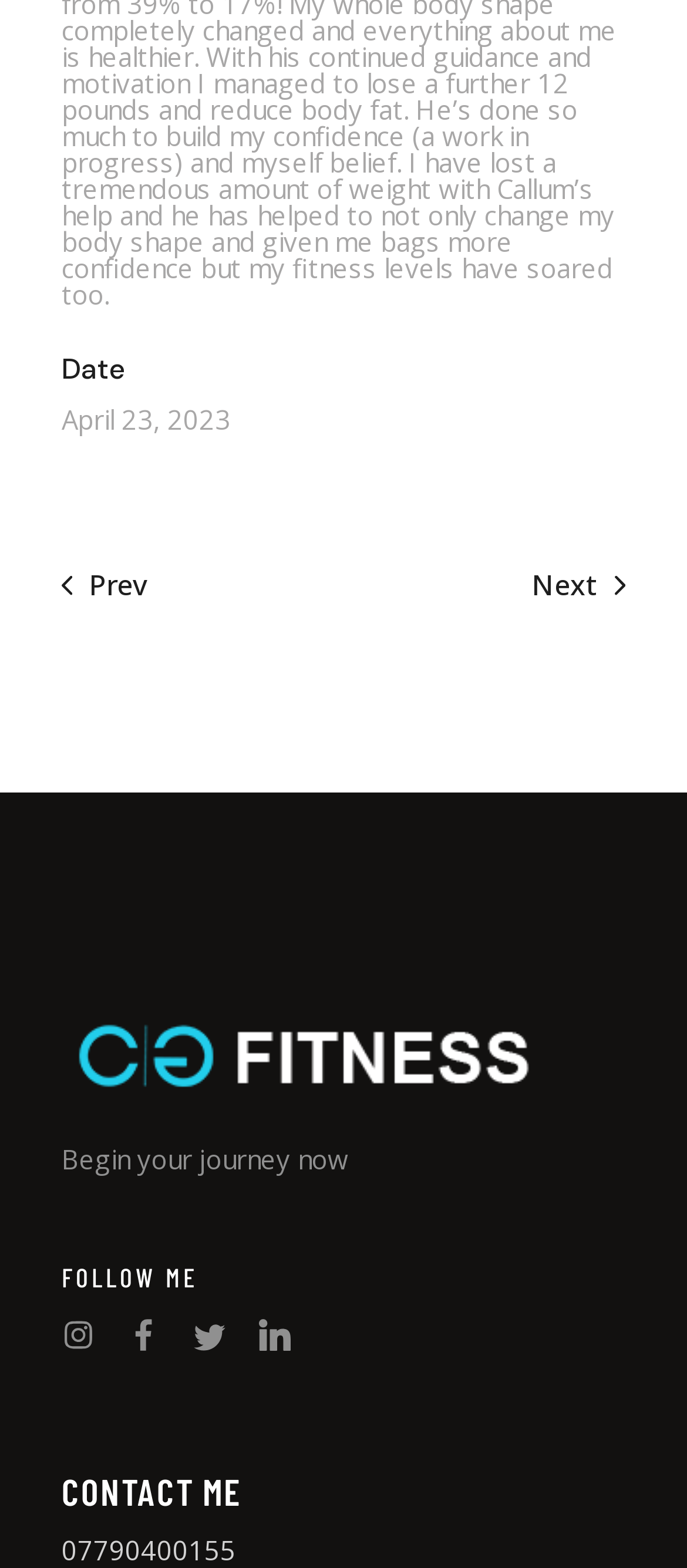How many images are there in the webpage?
Look at the screenshot and provide an in-depth answer.

There are 6 images in the webpage, all of which are children of link elements. These images can be identified by their element types and their presence as children of link elements.